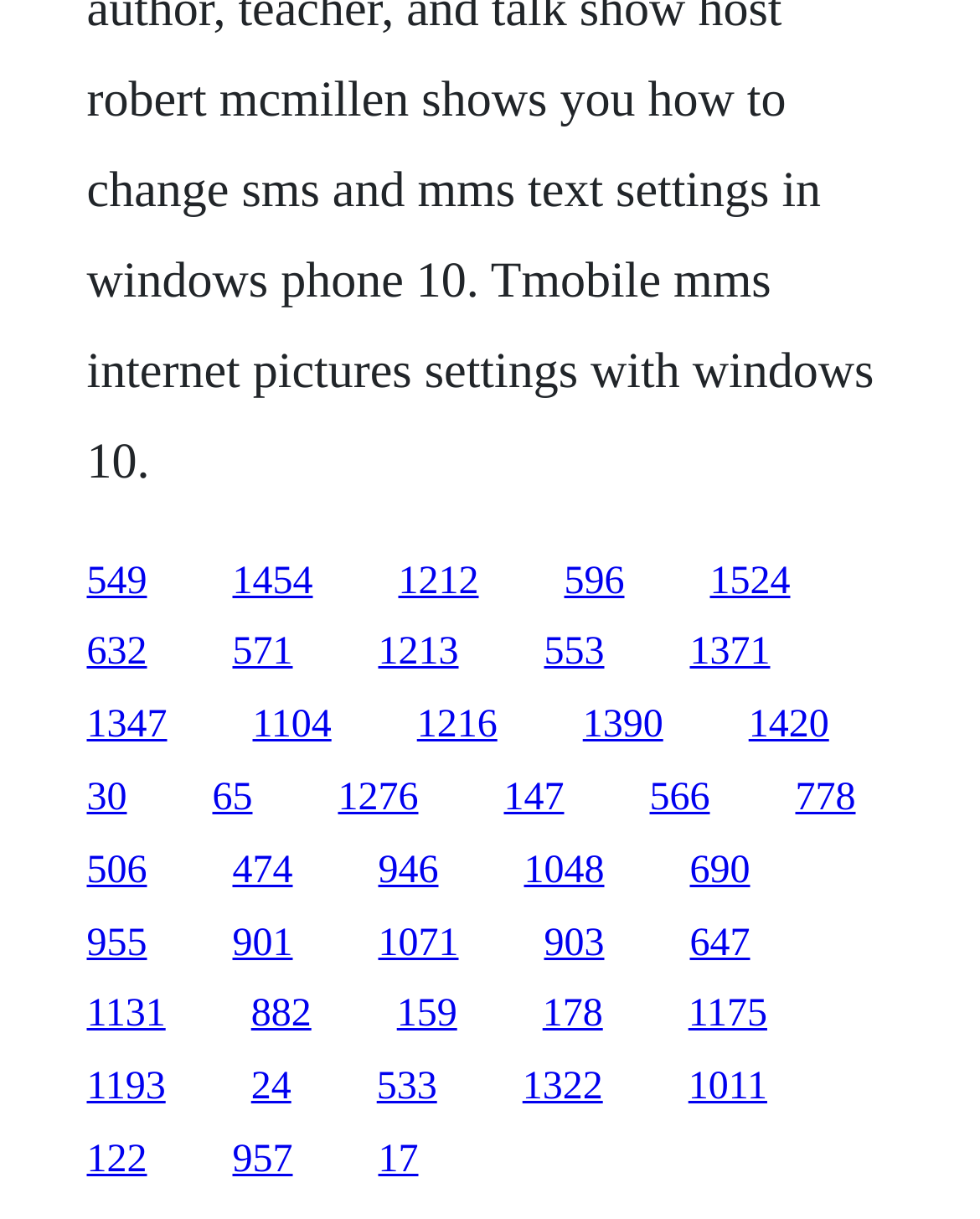Respond to the question below with a single word or phrase: What is the approximate width of each link?

0.06-0.08